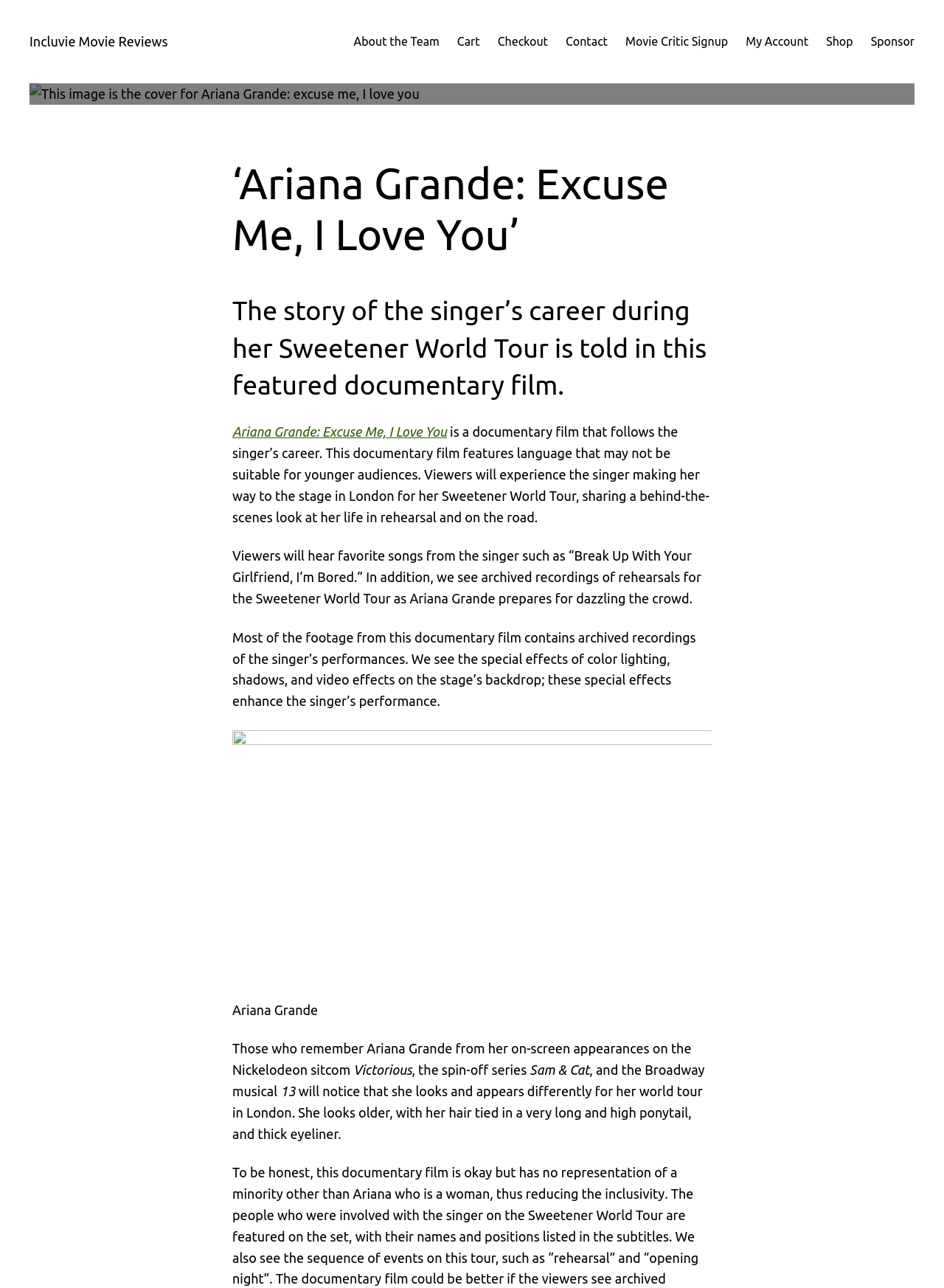Please identify the bounding box coordinates of the element's region that needs to be clicked to fulfill the following instruction: "Read more about the 'About the Team'". The bounding box coordinates should consist of four float numbers between 0 and 1, i.e., [left, top, right, bottom].

[0.375, 0.025, 0.465, 0.04]